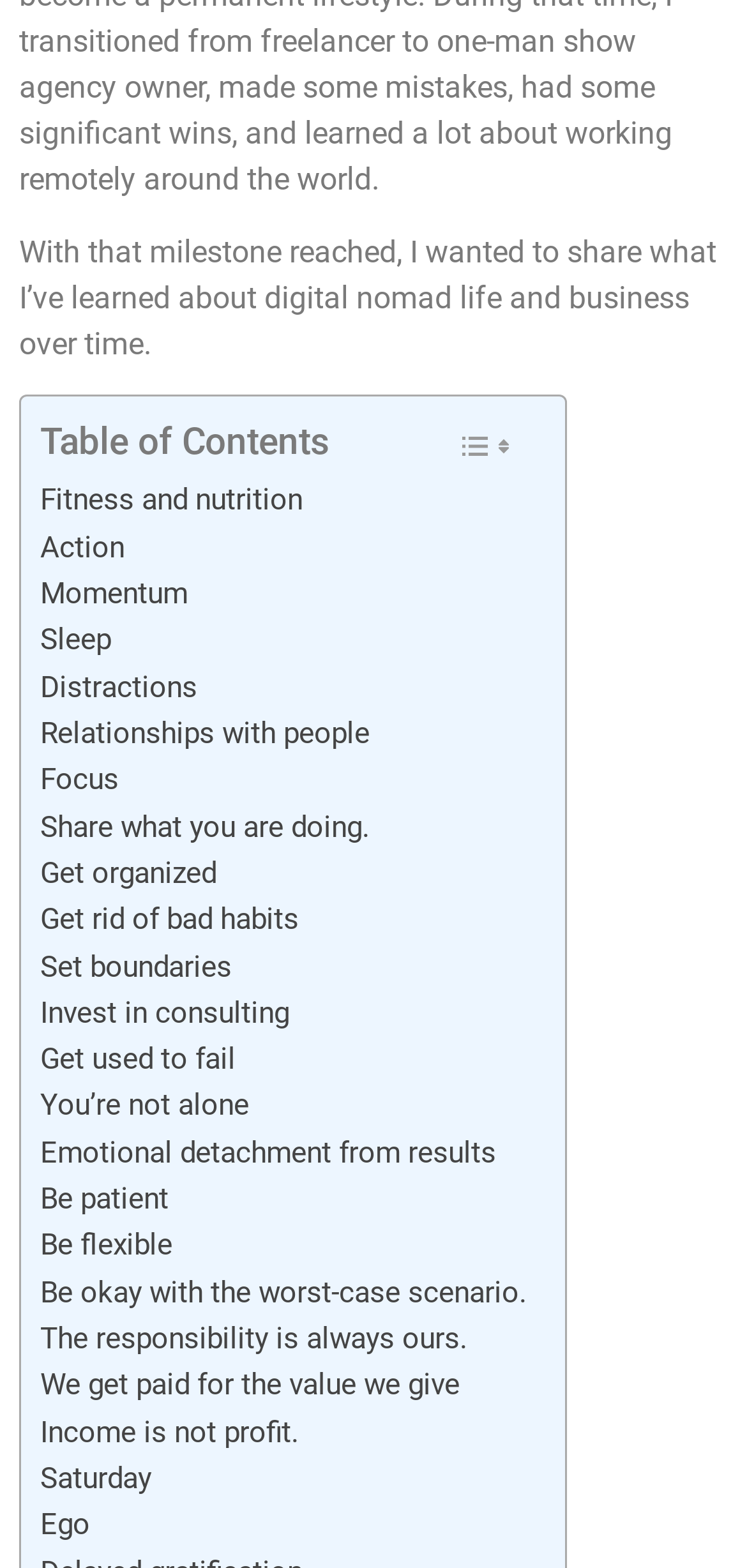Please specify the coordinates of the bounding box for the element that should be clicked to carry out this instruction: "Read about Ego". The coordinates must be four float numbers between 0 and 1, formatted as [left, top, right, bottom].

[0.054, 0.958, 0.121, 0.988]